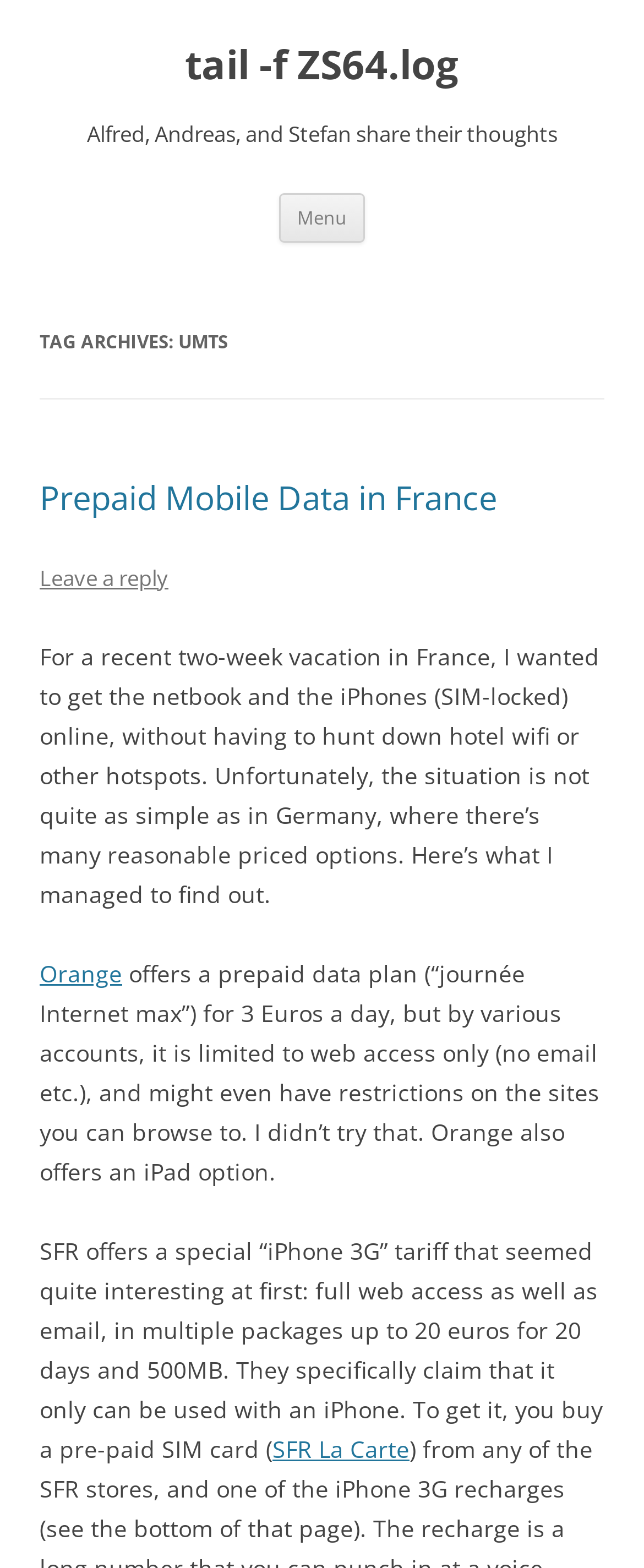Bounding box coordinates are given in the format (top-left x, top-left y, bottom-right x, bottom-right y). All values should be floating point numbers between 0 and 1. Provide the bounding box coordinate for the UI element described as: Orange

[0.062, 0.61, 0.19, 0.63]